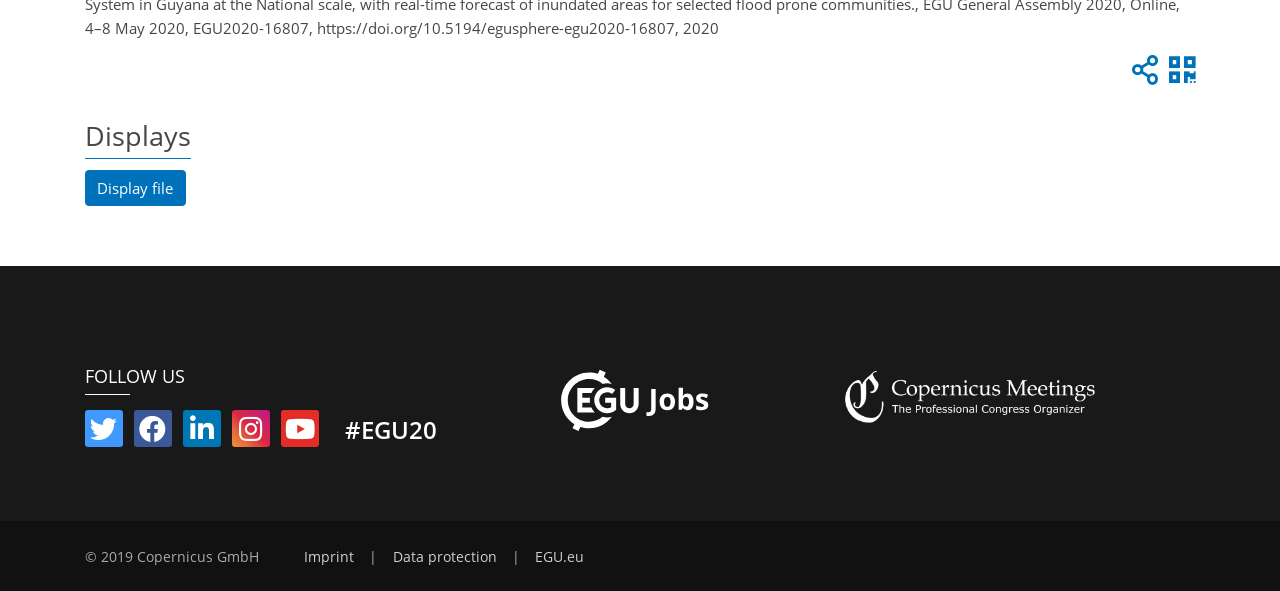Identify the bounding box coordinates for the element you need to click to achieve the following task: "Visit the Views for WPForms page". Provide the bounding box coordinates as four float numbers between 0 and 1, in the form [left, top, right, bottom].

None